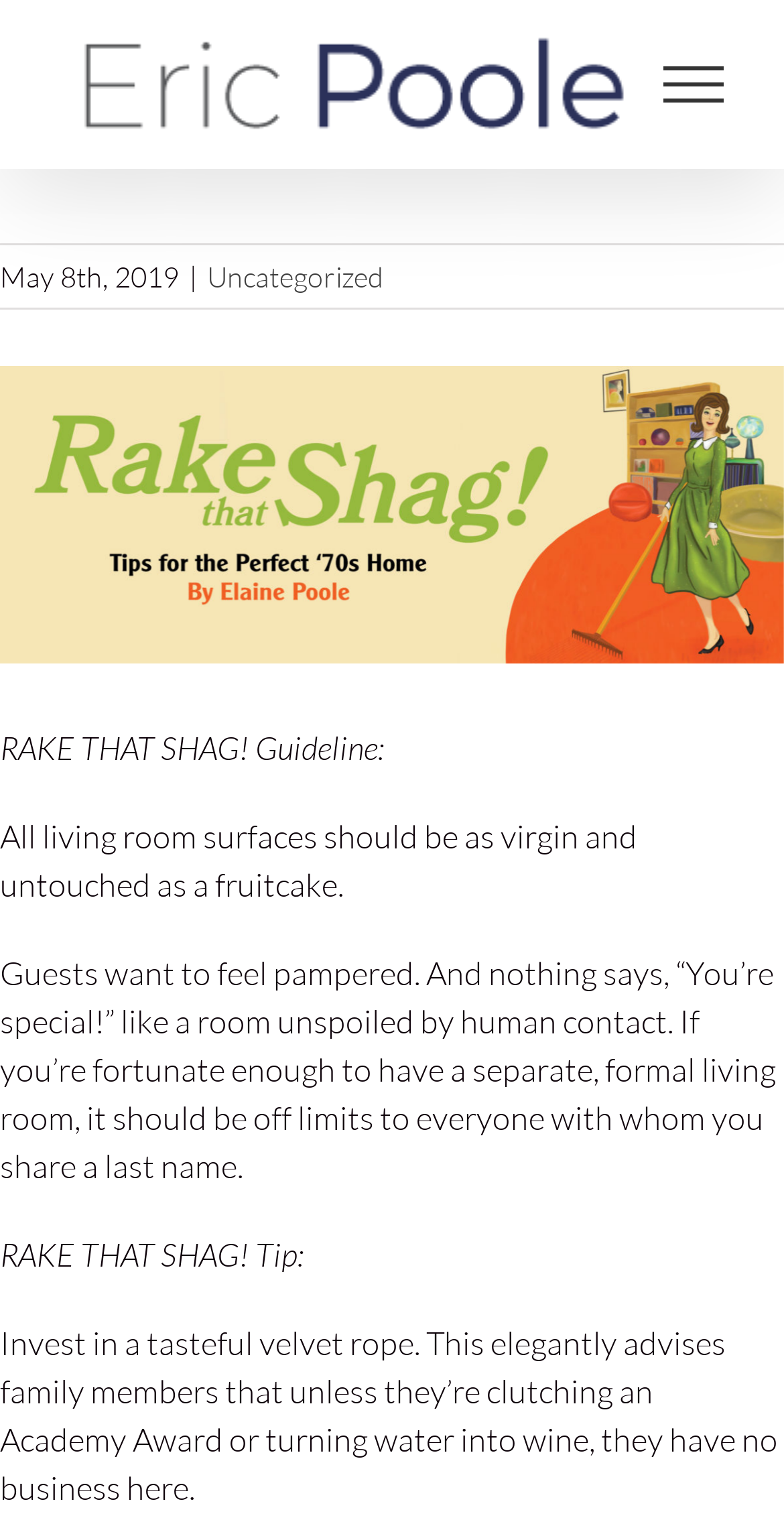What is the date mentioned on the webpage?
Offer a detailed and exhaustive answer to the question.

The date 'May 8th, 2019' is mentioned on the webpage, which could be the date of a blog post or an update.